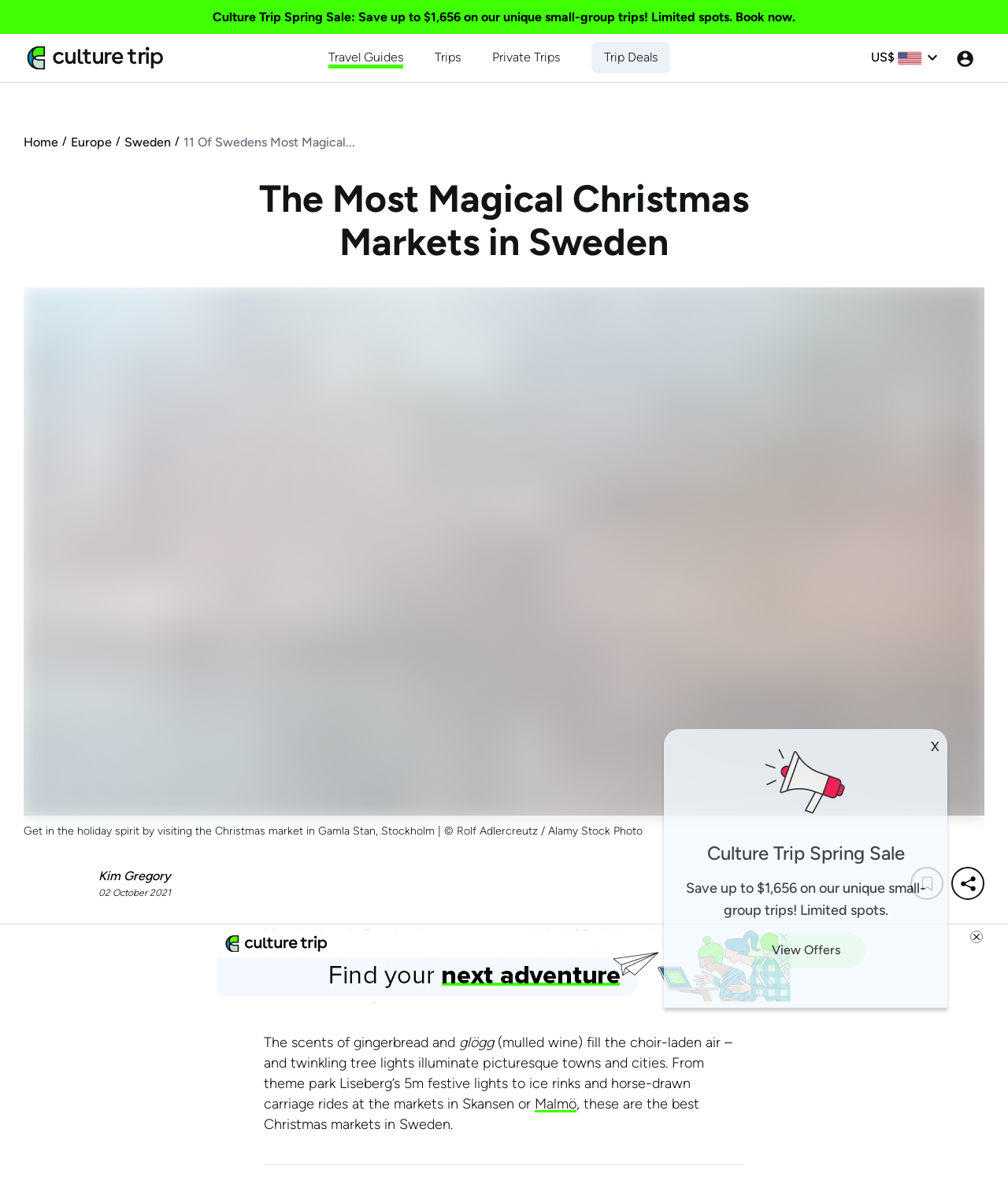Generate a thorough description of the webpage.

The webpage is about the most magical Christmas markets in Sweden. At the top, there is a navigation bar with links to "Culture Trip Spring Sale", "Travel Guides", "Trips", "Private Trips", and "Trip Deals". On the top right, there is a currency icon and a button with a name. Below the navigation bar, there is a large header that reads "The Most Magical Christmas Markets in Sweden".

The main content of the webpage is divided into sections. The first section features a large image of a Christmas market in Gamla Stan, Stockholm, with a caption describing the photo. Below the image, there is a section with the author's name, Kim Gregory, and the date of publication, October 2, 2021.

The main article begins with a heading that describes Sweden's festive atmosphere during Christmas. The text is divided into paragraphs, with links to related articles and destinations, such as Sweden and Malmö. The article highlights the festive activities and markets in Sweden, including the scents of gingerbread and glögg, twinkling tree lights, and horse-drawn carriage rides.

On the right side of the article, there is a section promoting Culture Trip's Spring Sale, with a heading and a link to view offers. Below this section, there is an advertisement iframe and a close button.

Throughout the webpage, there are several images, including the Culture Trip logo, a currency icon, and a photo of the author, Kim Gregory. The layout is clean, with clear headings and concise text, making it easy to navigate and read.